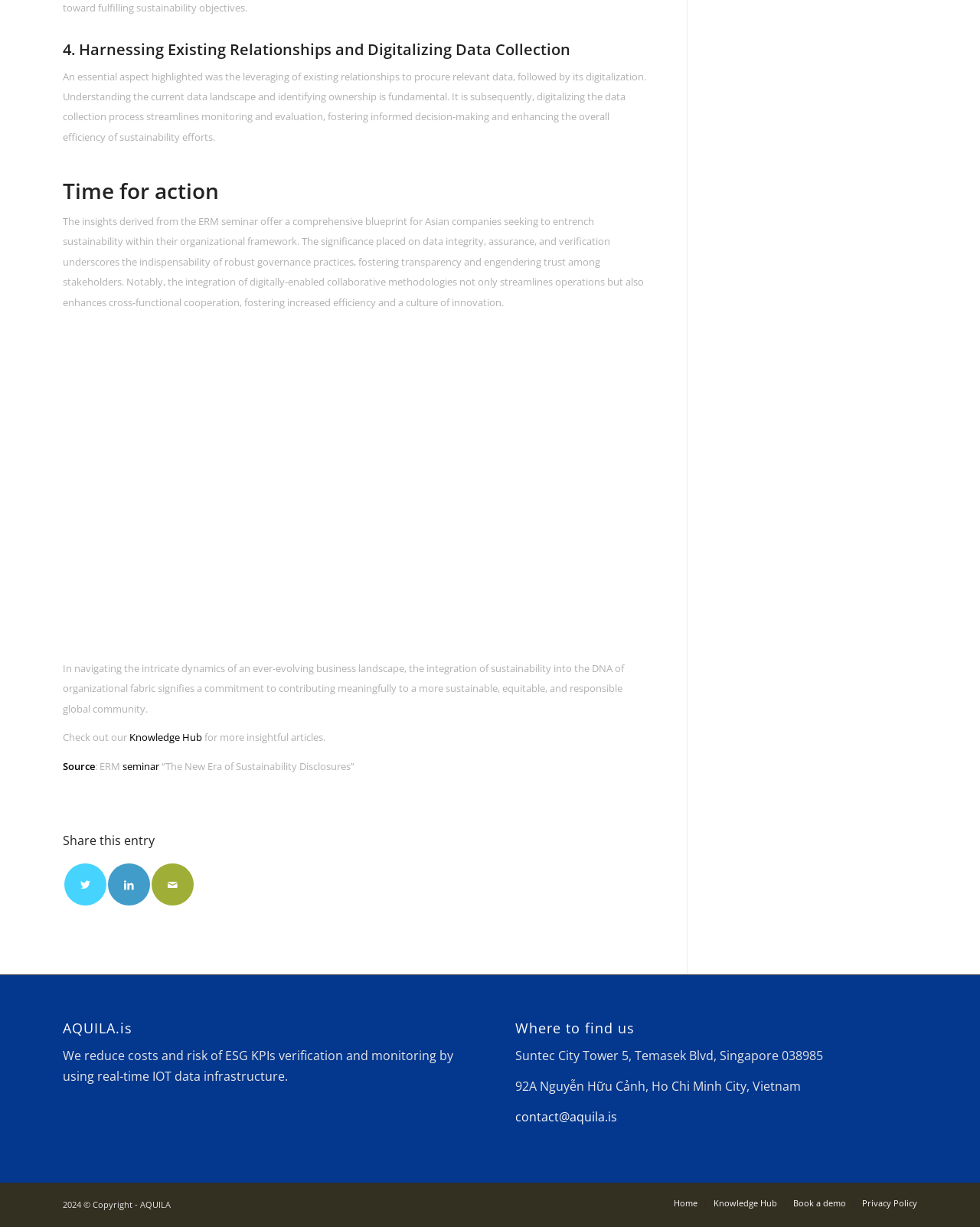Respond to the question below with a single word or phrase: Where are the company's offices located?

Singapore and Vietnam